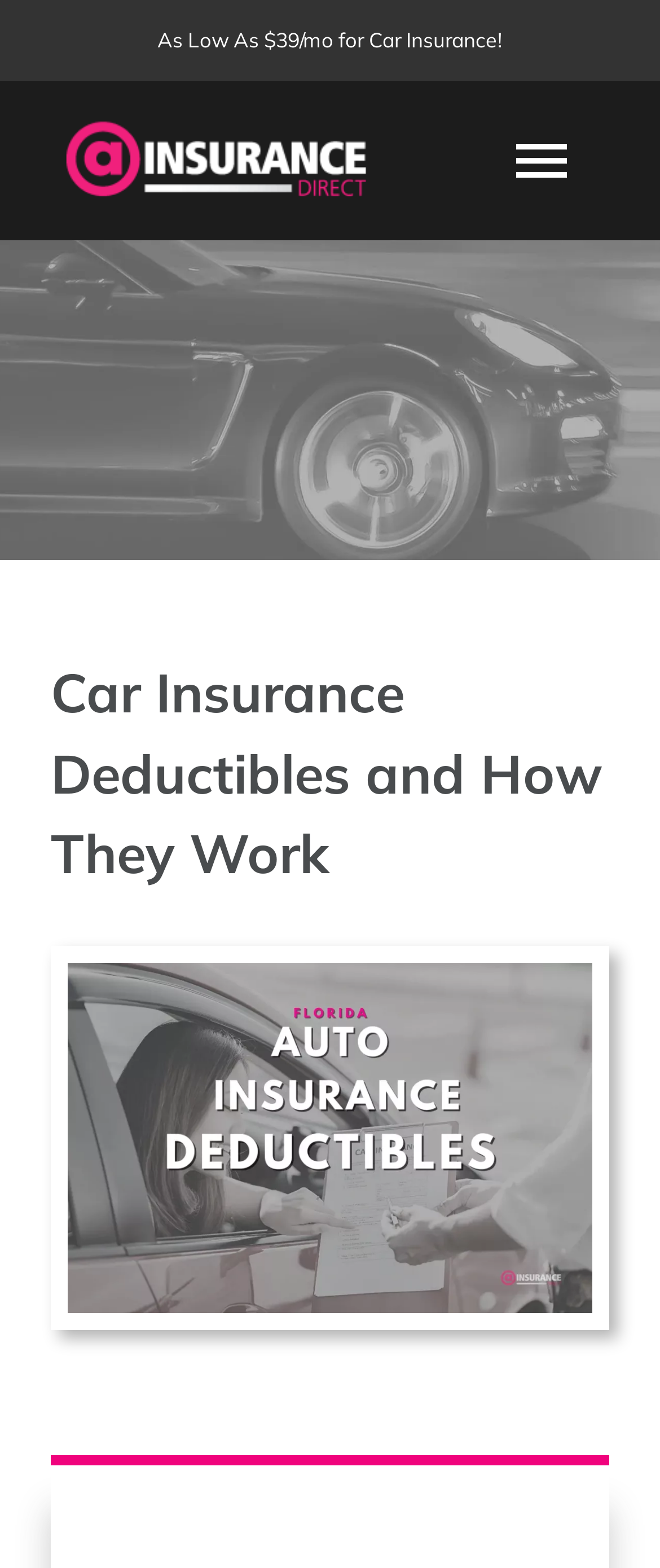Specify the bounding box coordinates of the element's area that should be clicked to execute the given instruction: "Visit Facebook". The coordinates should be four float numbers between 0 and 1, i.e., [left, top, right, bottom].

None